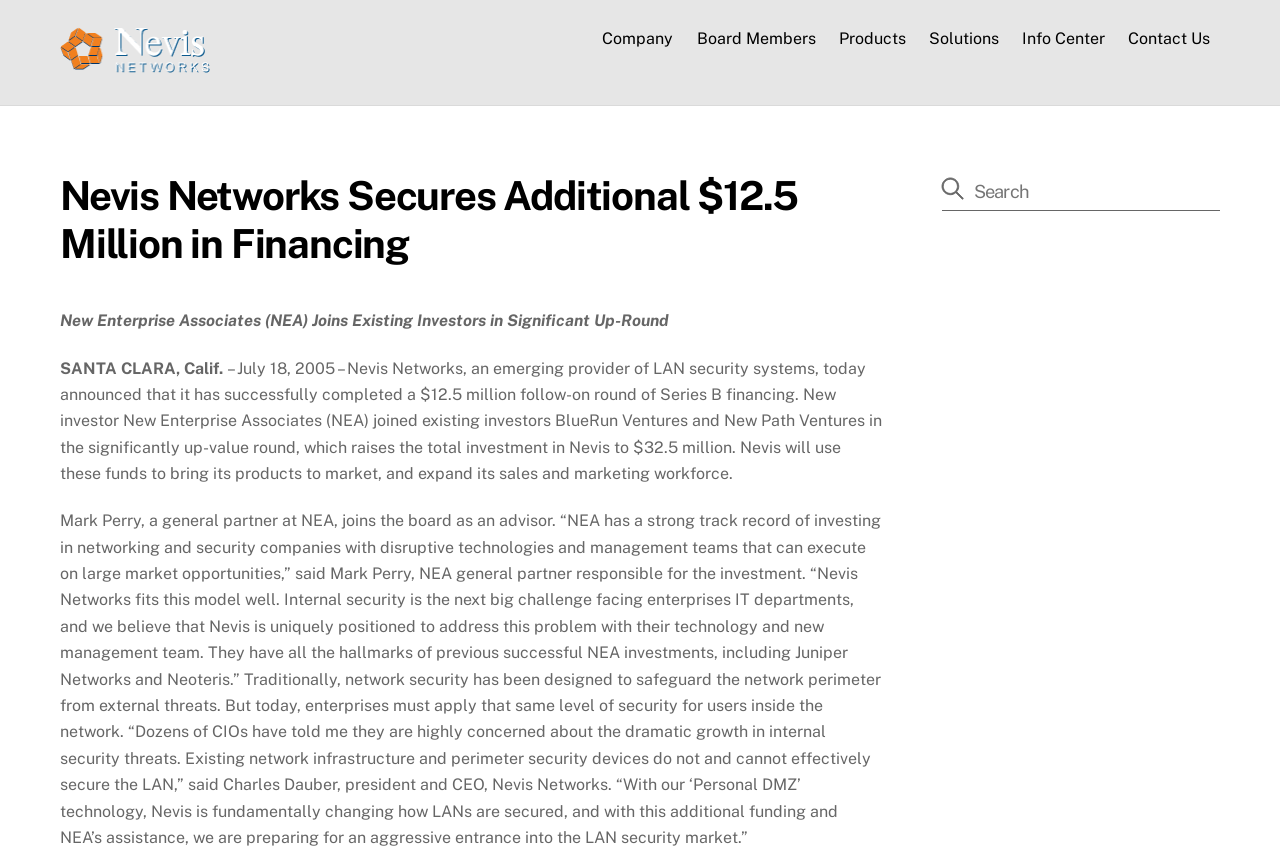Provide the bounding box coordinates of the HTML element this sentence describes: "name="s" placeholder="Search" title="Search"". The bounding box coordinates consist of four float numbers between 0 and 1, i.e., [left, top, right, bottom].

[0.736, 0.2, 0.953, 0.244]